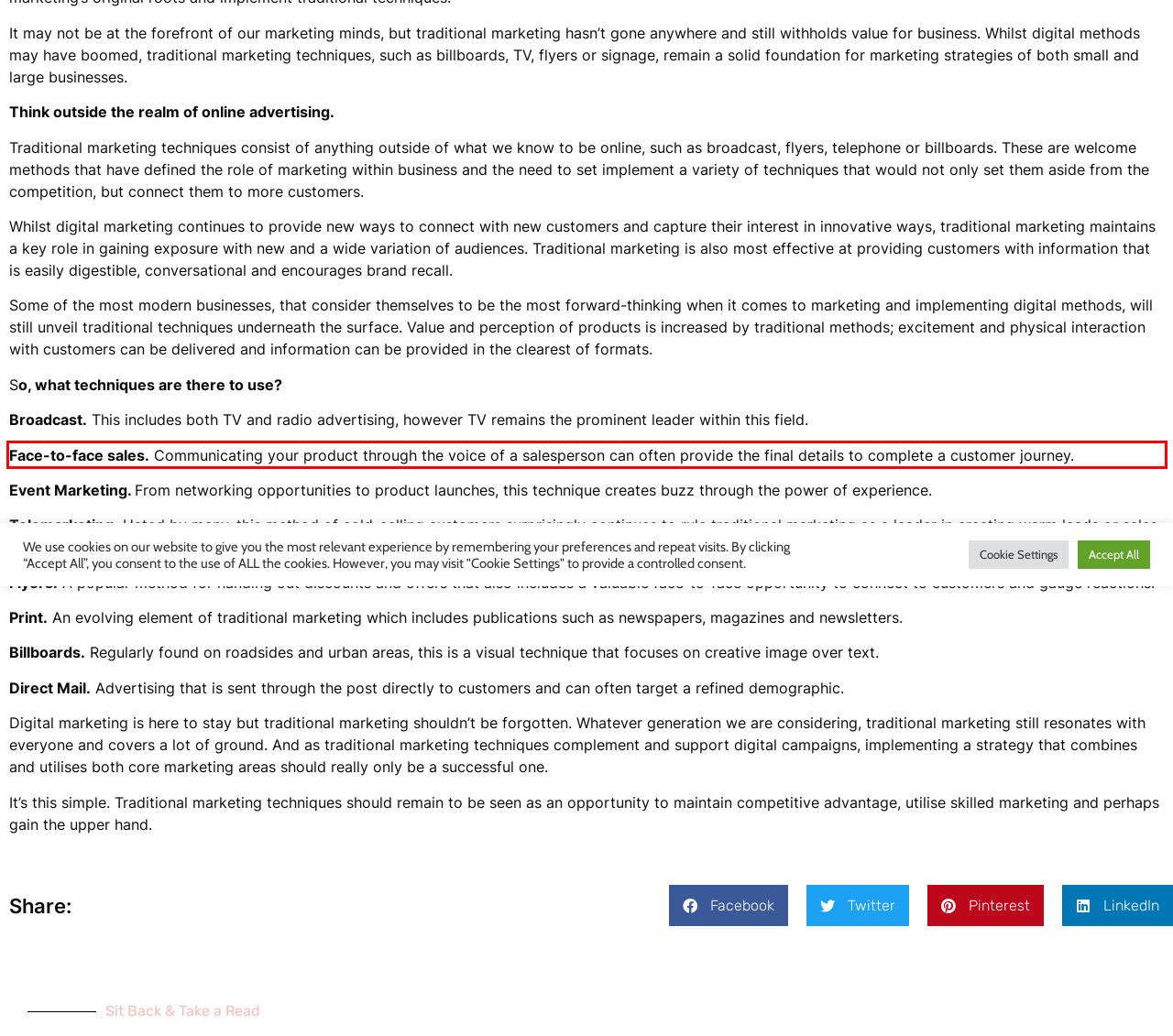Using the provided webpage screenshot, identify and read the text within the red rectangle bounding box.

Face-to-face sales. Communicating your product through the voice of a salesperson can often provide the final details to complete a customer journey.